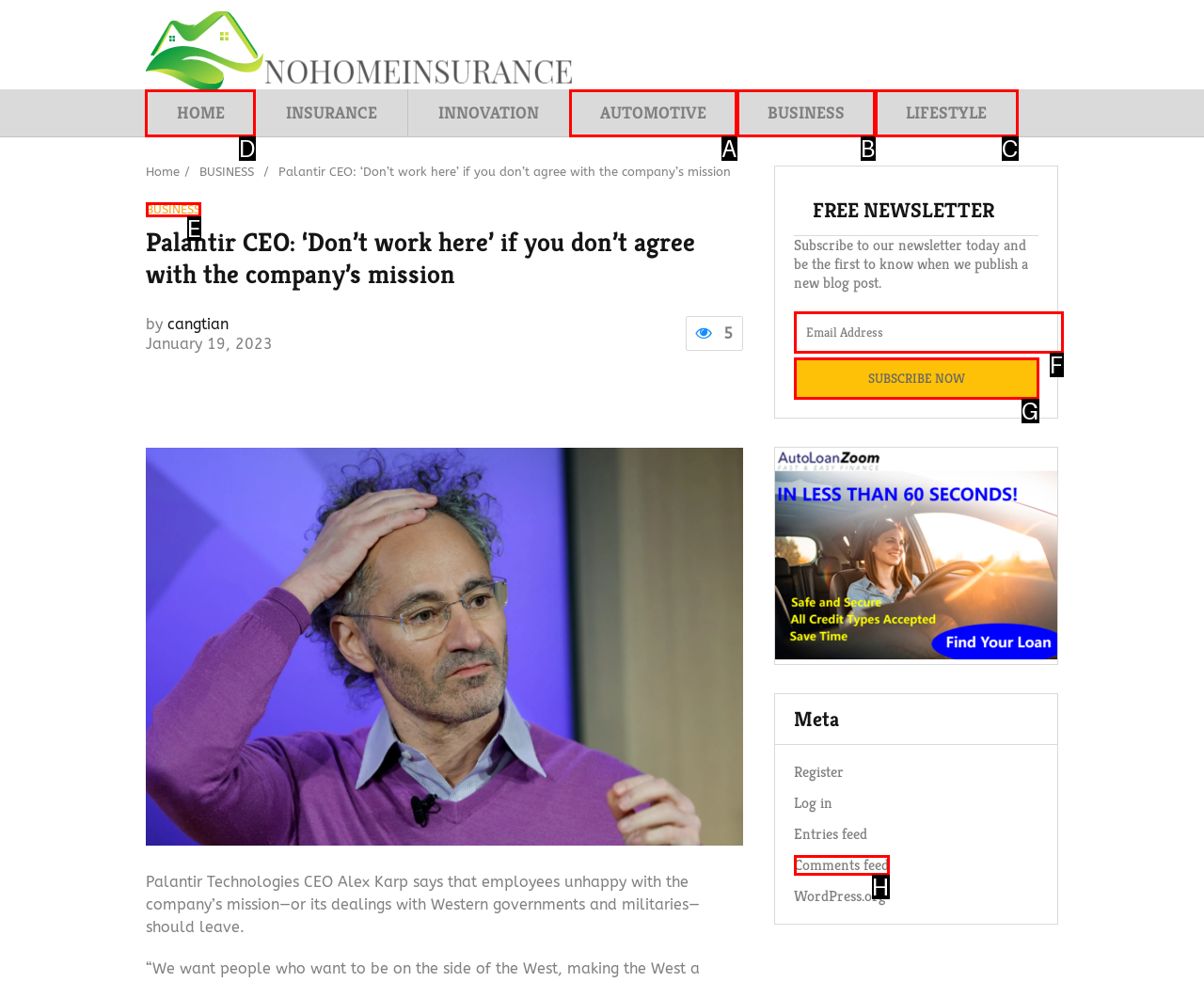Tell me which letter corresponds to the UI element that will allow you to Click on HOME. Answer with the letter directly.

D